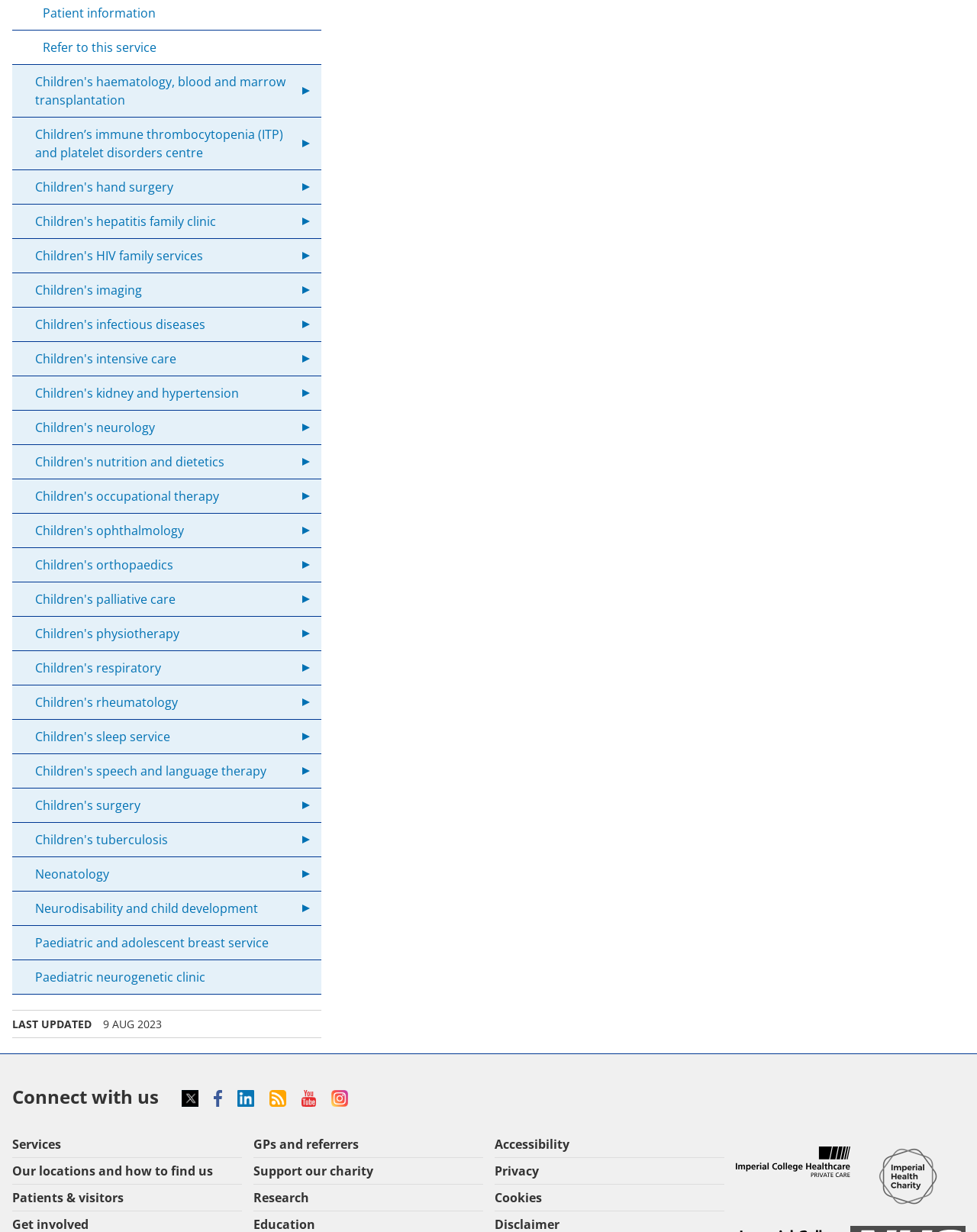Please determine the bounding box coordinates of the element's region to click in order to carry out the following instruction: "Search for something". The coordinates should be four float numbers between 0 and 1, i.e., [left, top, right, bottom].

None